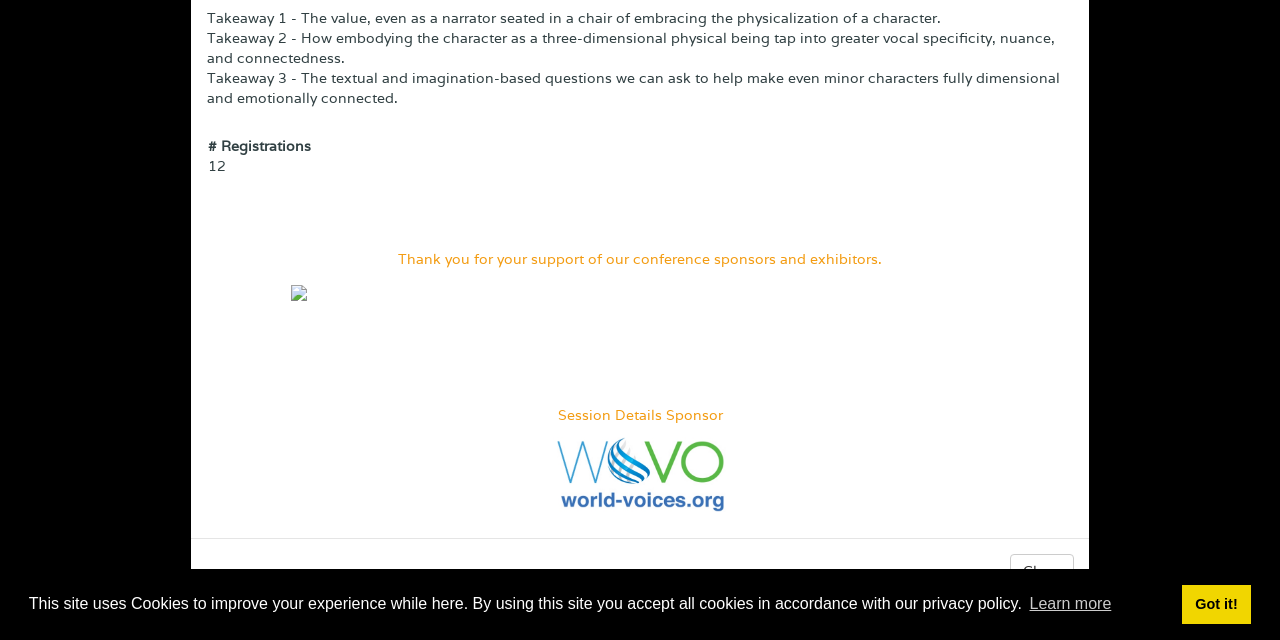Highlight the bounding box of the UI element that corresponds to this description: "Got it!".

[0.923, 0.913, 0.978, 0.975]